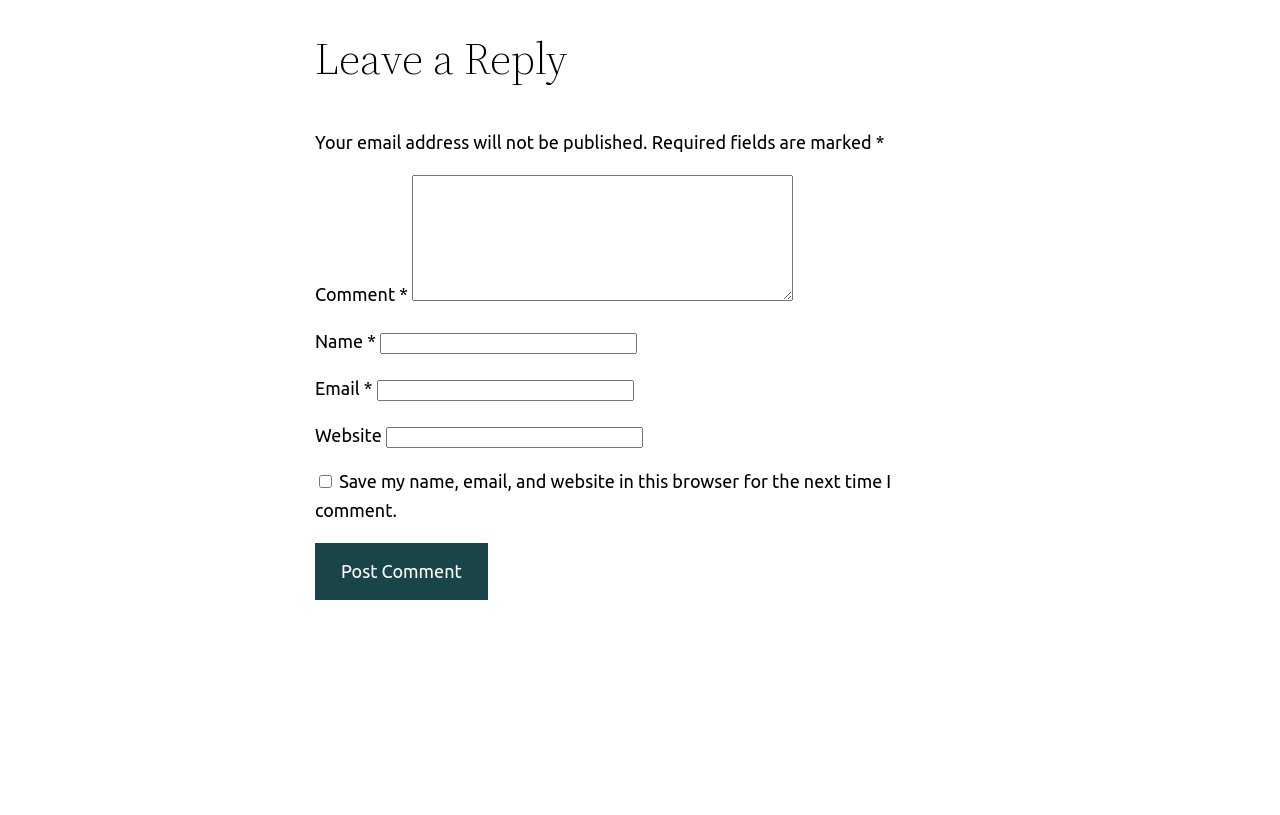Identify the bounding box of the UI element that matches this description: "parent_node: Email * aria-describedby="email-notes" name="email"".

[0.294, 0.466, 0.495, 0.492]